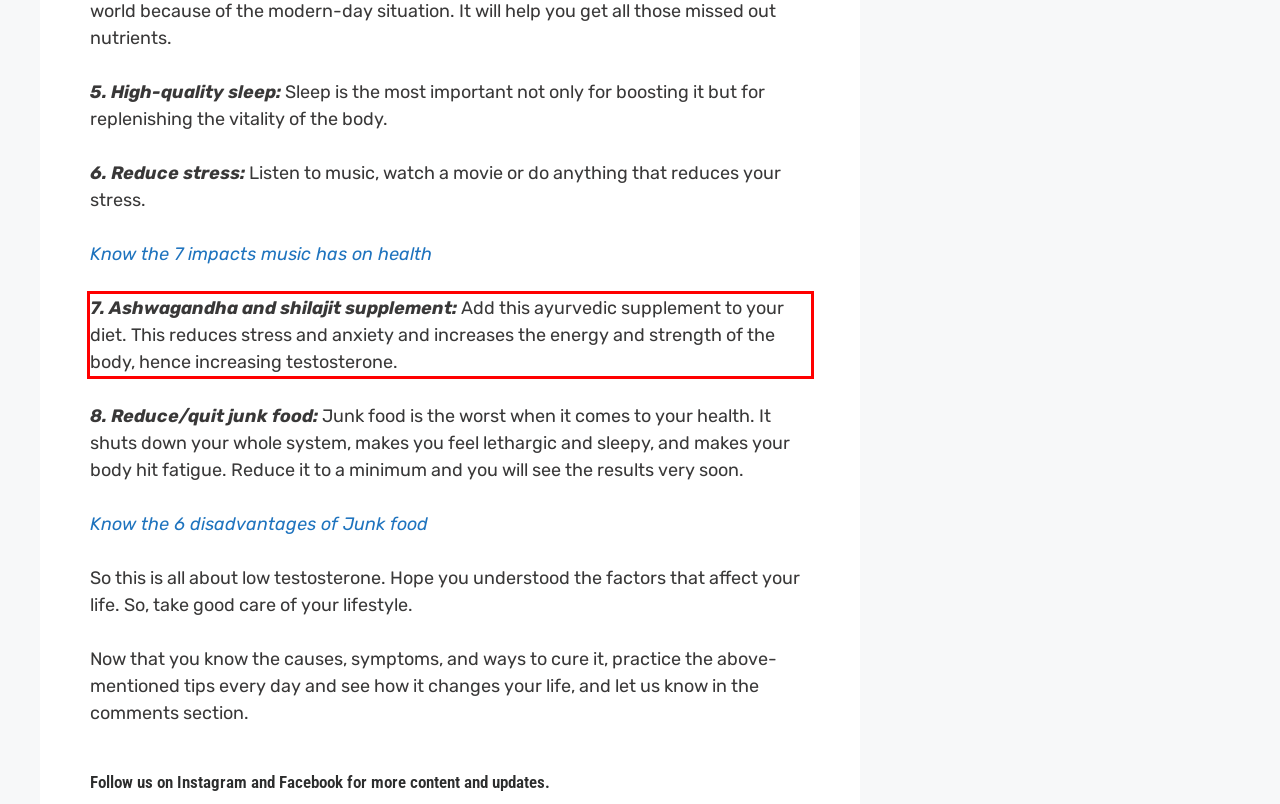Within the screenshot of the webpage, there is a red rectangle. Please recognize and generate the text content inside this red bounding box.

7. Ashwagandha and shilajit supplement: Add this ayurvedic supplement to your diet. This reduces stress and anxiety and increases the energy and strength of the body, hence increasing testosterone.